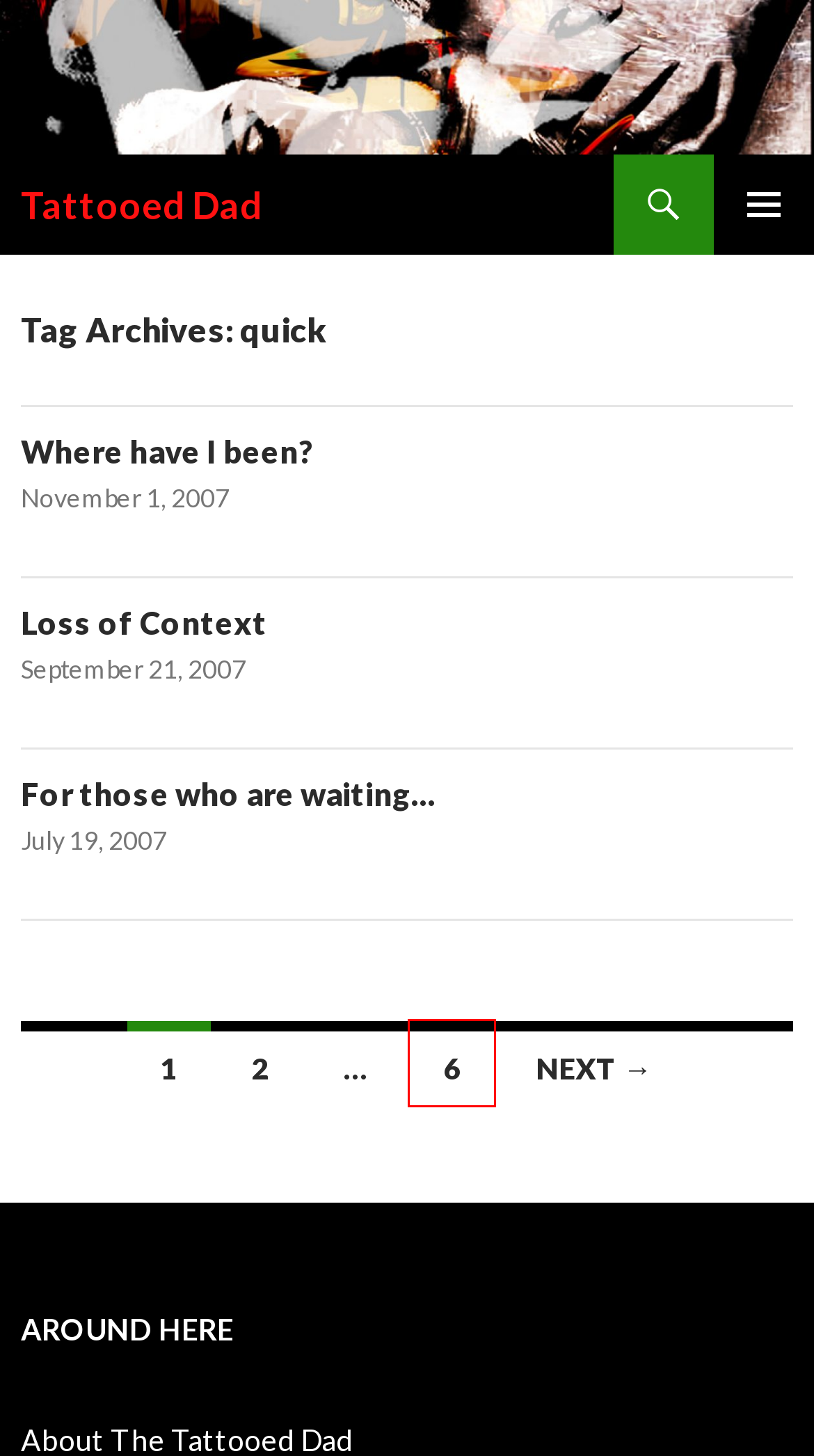Observe the screenshot of a webpage with a red bounding box highlighting an element. Choose the webpage description that accurately reflects the new page after the element within the bounding box is clicked. Here are the candidates:
A. Where have I been? | Tattooed Dad
B. Loss of Context | Tattooed Dad
C. quick | Tattooed Dad | Page 6
D. For those who are waiting… | Tattooed Dad
E. quick | Tattooed Dad | Page 2
F. free | Tattooed Dad
G. Tattooed Dad | A journey through the mind Of a Tattooed Dad.
H. work | Tattooed Dad

C